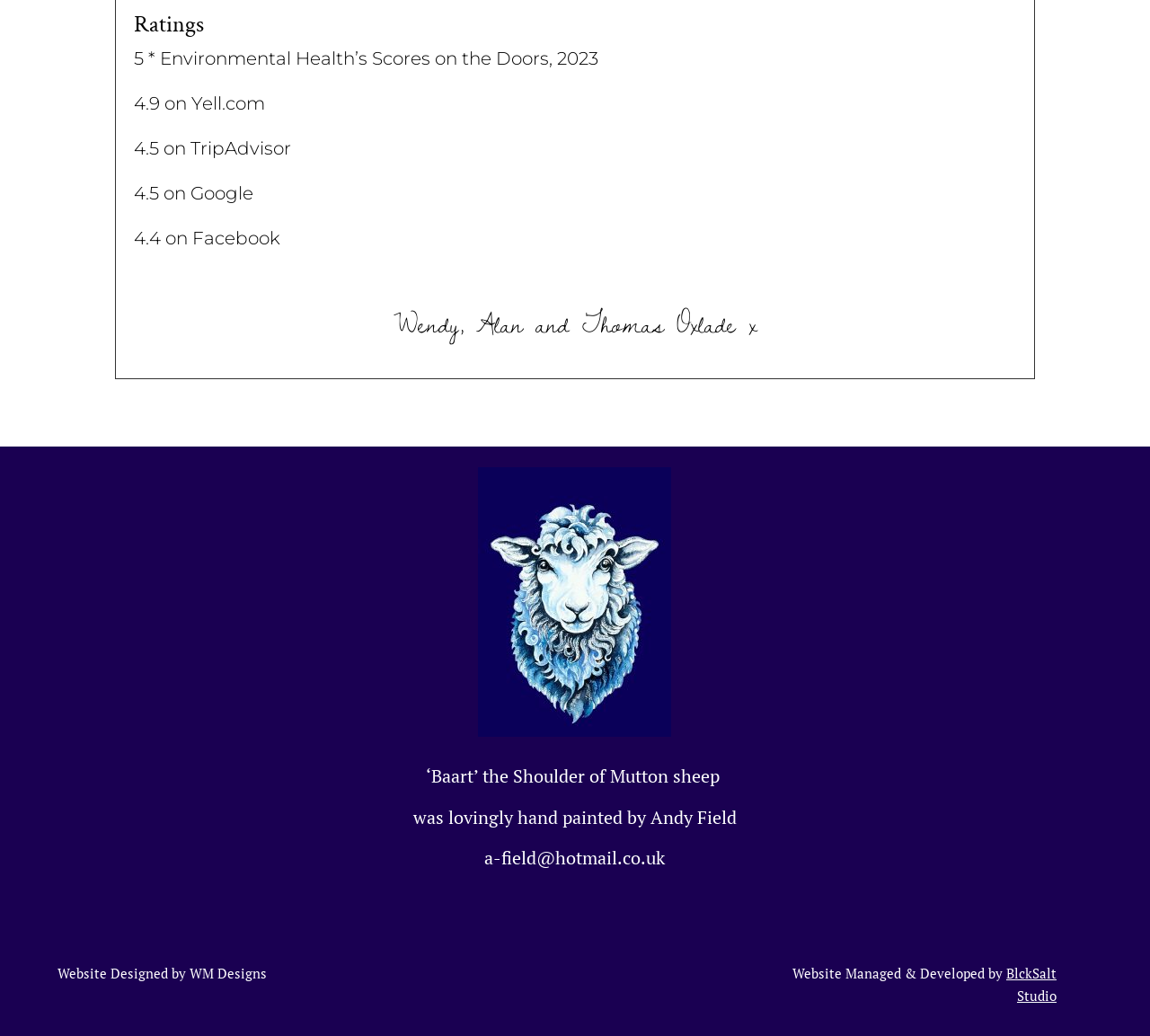Identify the bounding box coordinates for the UI element described by the following text: "BlckSalt Studio". Provide the coordinates as four float numbers between 0 and 1, in the format [left, top, right, bottom].

[0.875, 0.93, 0.919, 0.97]